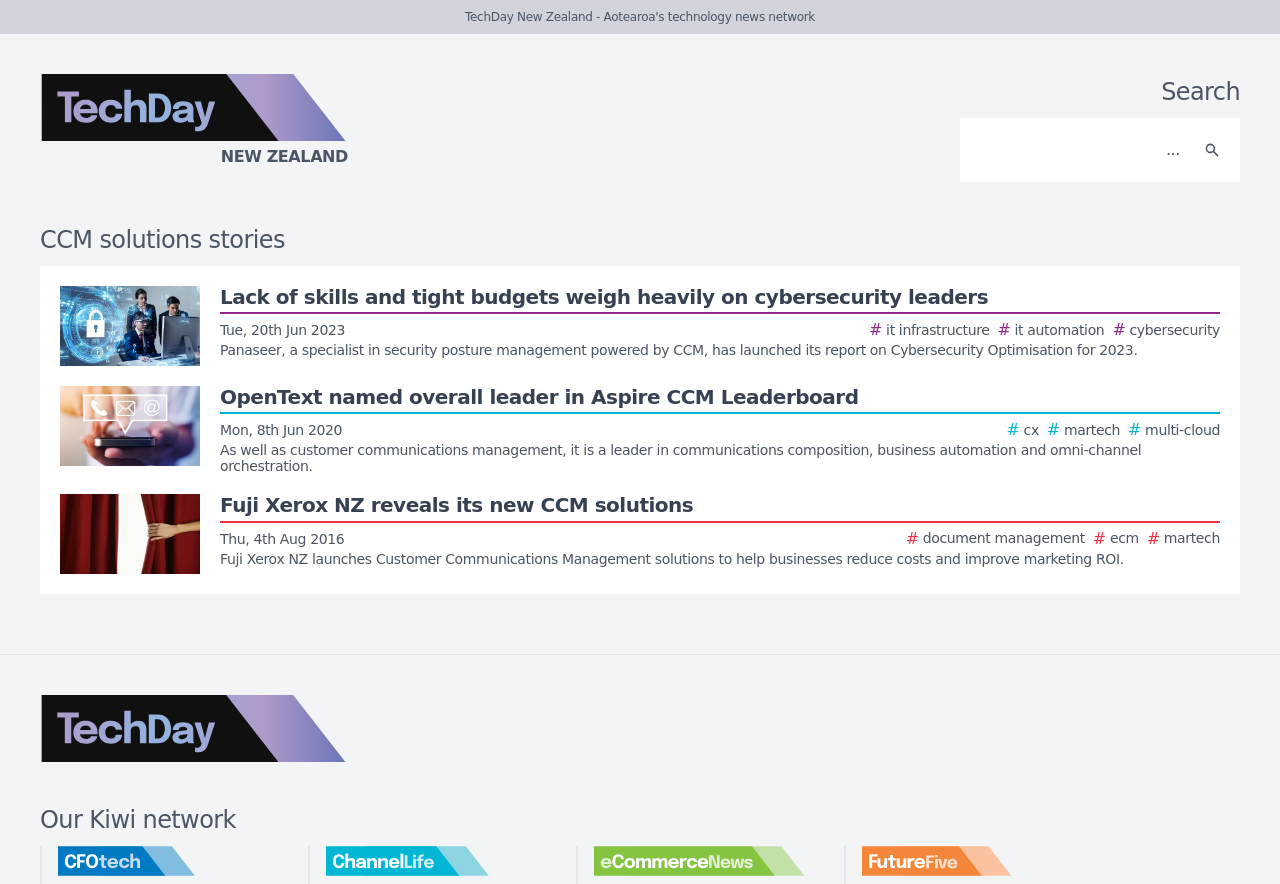What is the topic of the story on June 20th, 2023?
Give a one-word or short-phrase answer derived from the screenshot.

Cybersecurity Optimisation